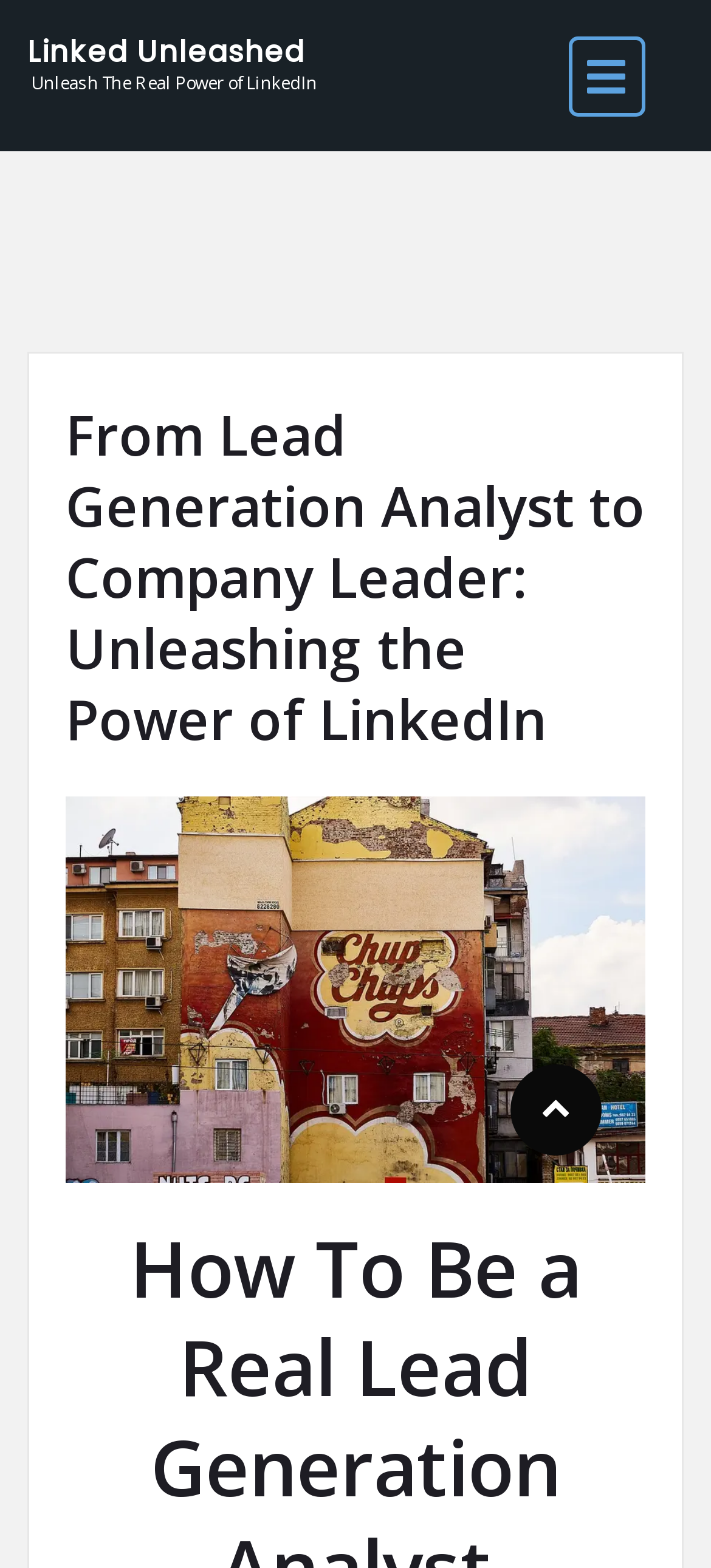Describe all the visual and textual components of the webpage comprehensively.

The webpage appears to be a blog post or article titled "From Lead Generation Analyst to Company Leader: Unleashing the Power of LinkedIn – Linked Unleashed". At the top left, there is a link to "Linked Unleashed" which is also a heading. Below this, there is a static text "Unleash The Real Power of LinkedIn". 

On the top right, there is a button to open navigation, which is not expanded. Below this, there is a header section that contains a heading with the same title as the webpage. 

Below the header, there is a figure that contains an image, also with the same title as the webpage. This image is positioned in the middle of the page. 

At the bottom right, there is a link with an icon, represented by "\uf077".